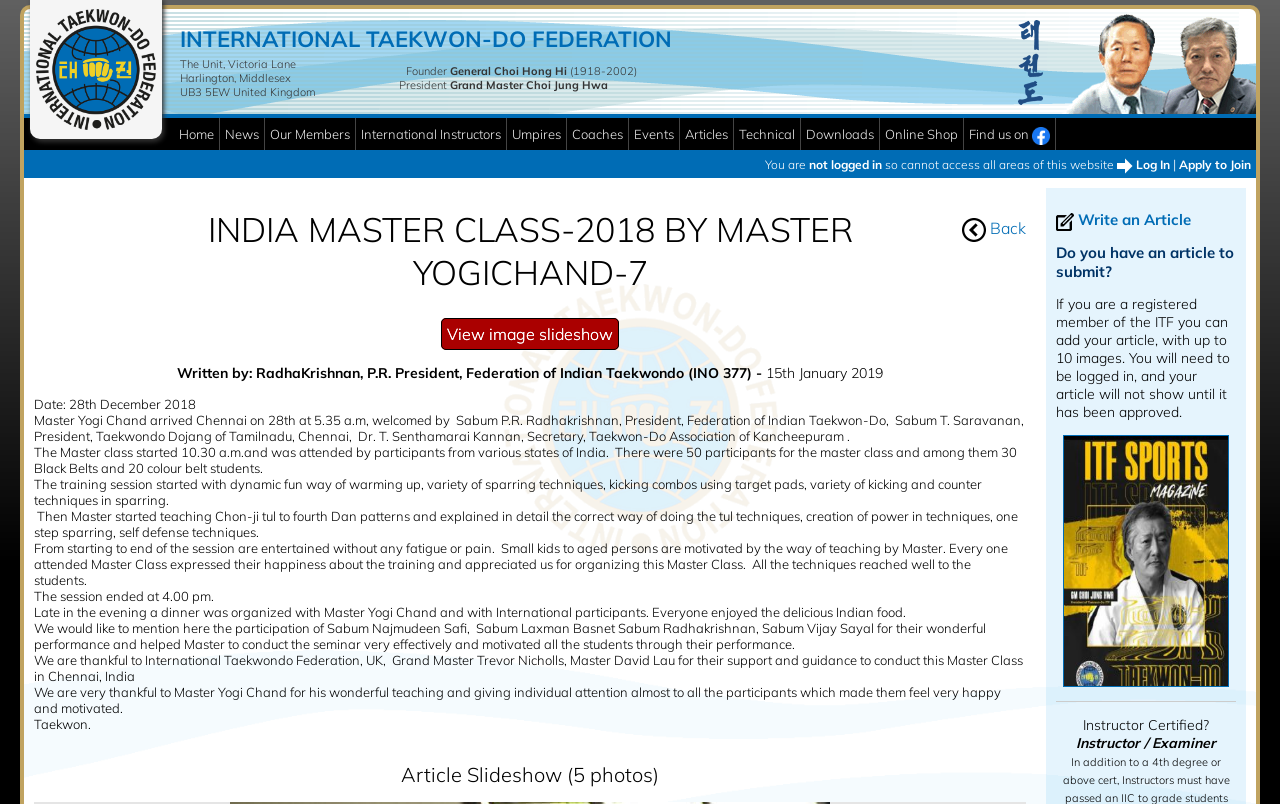Identify the bounding box coordinates of the HTML element based on this description: "Technical".

[0.573, 0.157, 0.625, 0.177]